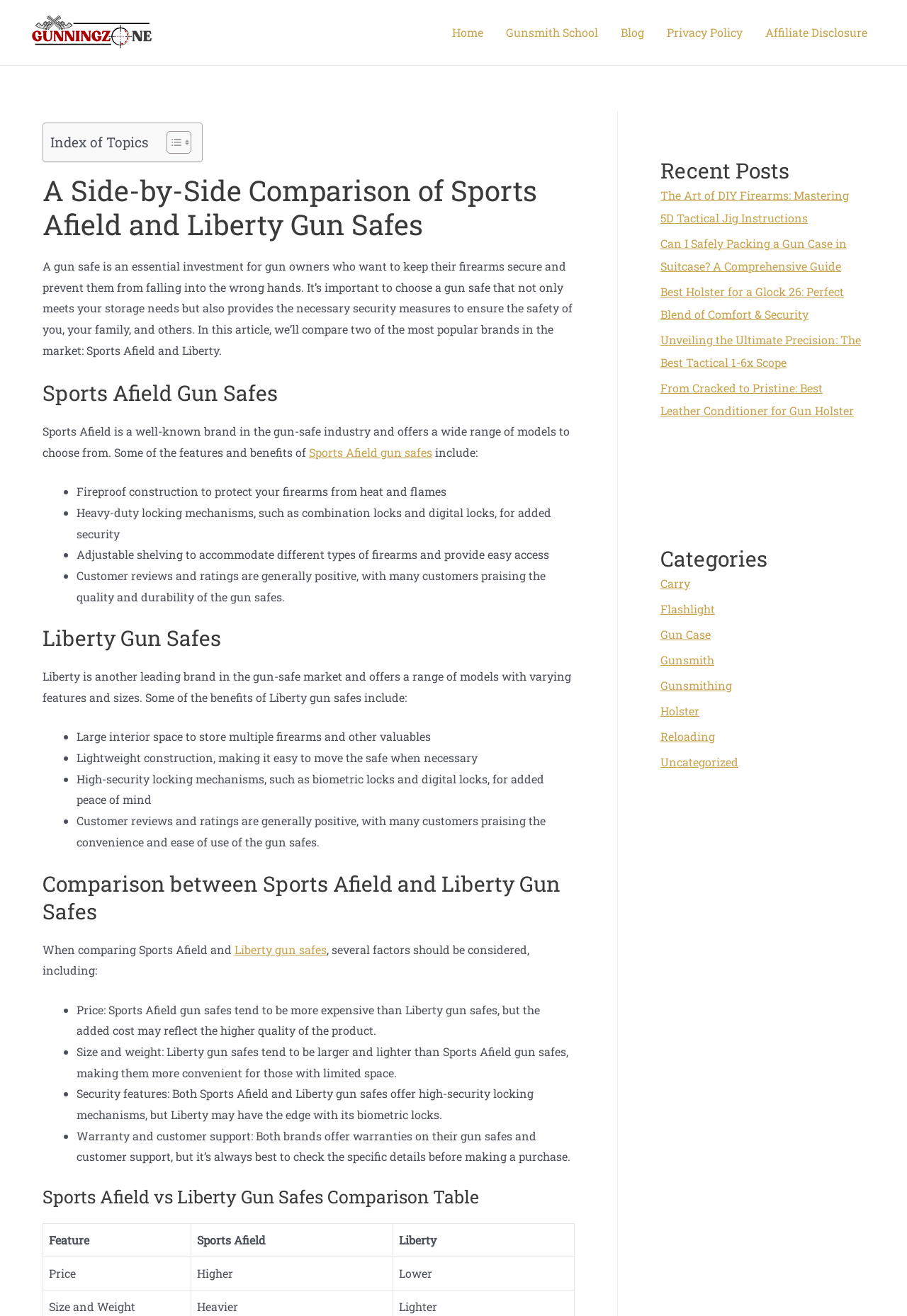Produce an elaborate caption capturing the essence of the webpage.

This webpage is a comparison guide for Sports Afield and Liberty gun safes. At the top, there is a navigation bar with links to the home page, gunsmith school, blog, privacy policy, and affiliate disclosure. Below the navigation bar, there is a table of contents with a toggle button to expand or collapse it.

The main content of the page is divided into sections, each with a heading. The first section introduces the importance of choosing a gun safe and the purpose of the article, which is to compare Sports Afield and Liberty gun safes. The second section provides an overview of Sports Afield gun safes, listing their features and benefits, including fireproof construction, heavy-duty locking mechanisms, adjustable shelving, and positive customer reviews.

The third section provides an overview of Liberty gun safes, listing their features and benefits, including large interior space, lightweight construction, high-security locking mechanisms, and positive customer reviews. The fourth section compares the two brands, highlighting the differences in price, size, weight, security features, and warranty.

The comparison is presented in a table format, with columns for feature, Sports Afield, and Liberty. The table allows readers to easily compare the two brands side by side. Below the comparison table, there are sections for recent posts and categories, which provide links to other articles on the website.

On the right side of the page, there is a sidebar with links to recent posts, including articles on DIY firearms, gun cases, holsters, and scopes. There are also links to categories, including carry, flashlight, gun case, gunsmith, gunsmithing, holster, reloading, and uncategorized.